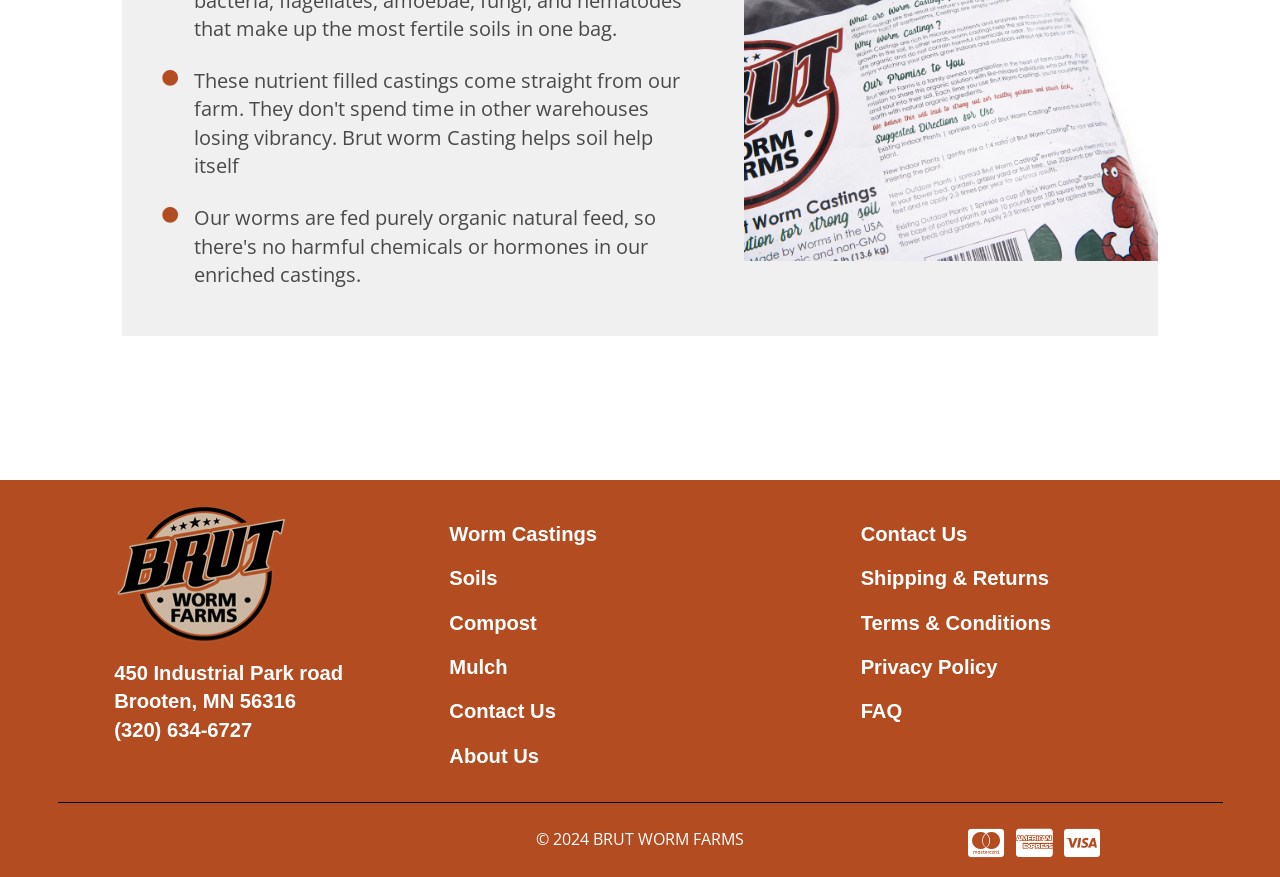Given the content of the image, can you provide a detailed answer to the question?
What is the phone number of the company?

The phone number of the company can be found in the top section of the webpage, where it is written as '(320) 634-6727' in a link element.